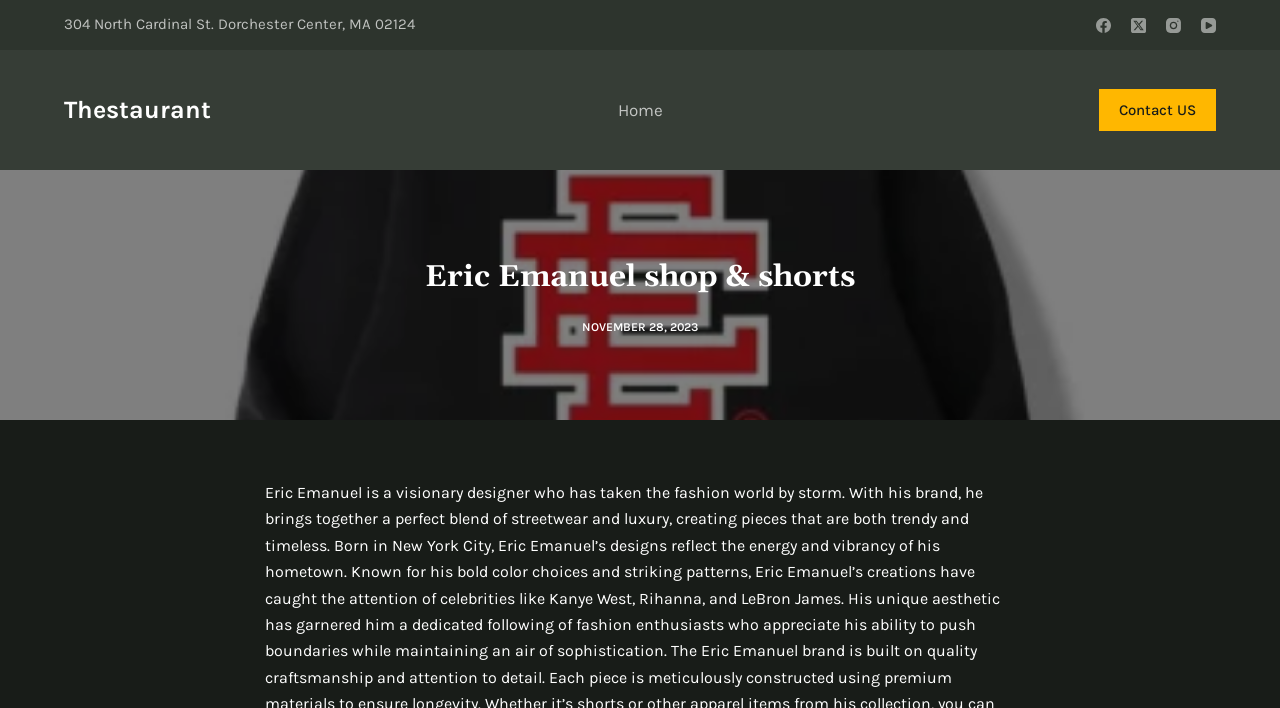What is the address of Eric Emanuel shop?
Using the visual information, reply with a single word or short phrase.

304 North Cardinal St. Dorchester Center, MA 02124